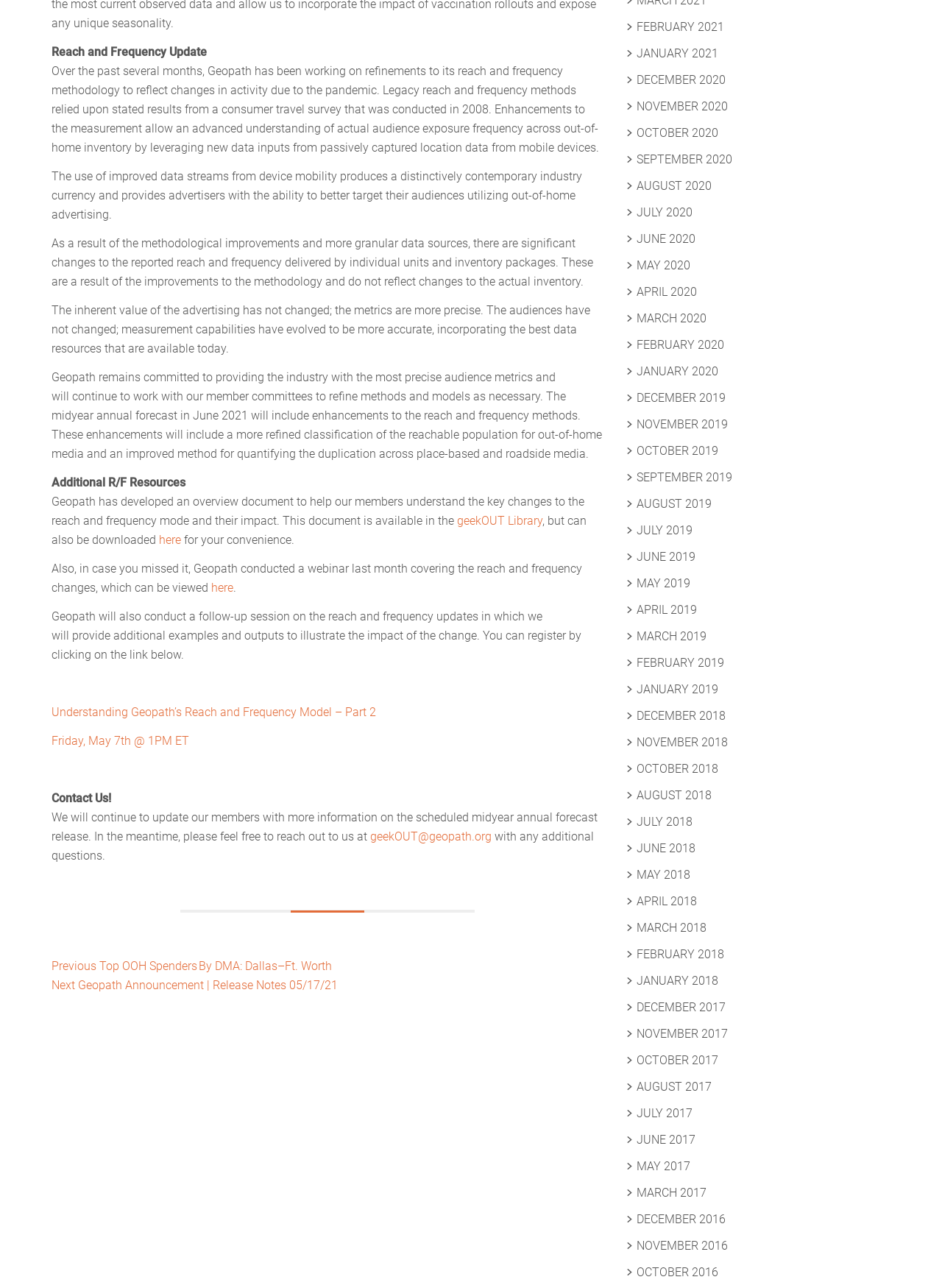Please provide the bounding box coordinates for the element that needs to be clicked to perform the following instruction: "Click on 'Understanding Geopath’s Reach and Frequency Model – Part 2'". The coordinates should be given as four float numbers between 0 and 1, i.e., [left, top, right, bottom].

[0.055, 0.547, 0.402, 0.558]